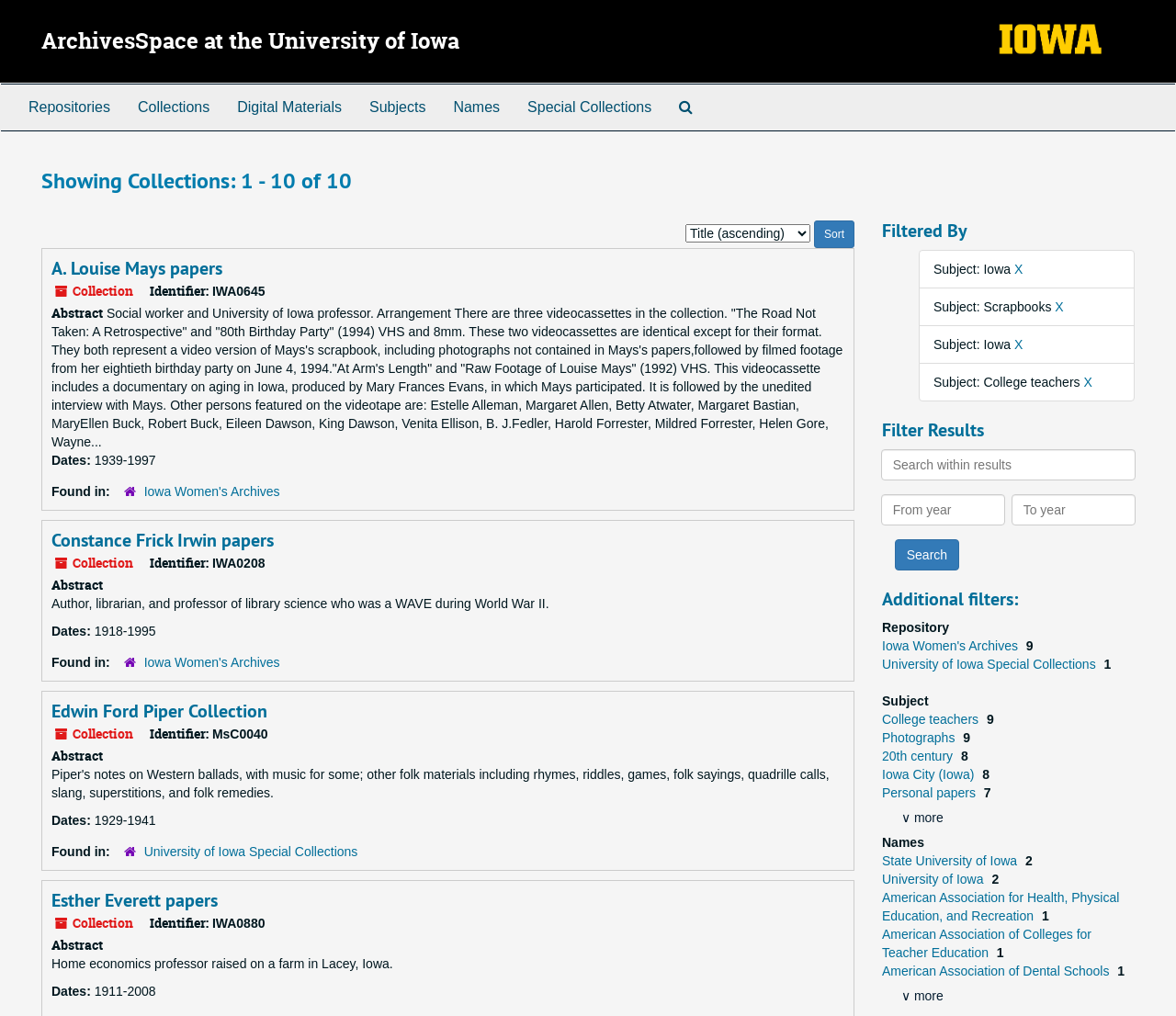What is the name of the university?
Look at the screenshot and provide an in-depth answer.

I determined the answer by looking at the image element with the text 'University of Iowa Special Collections and Archives' and the link element with the text 'ArchivesSpace at the University of Iowa'. Both of these elements suggest that the webpage is related to the University of Iowa.